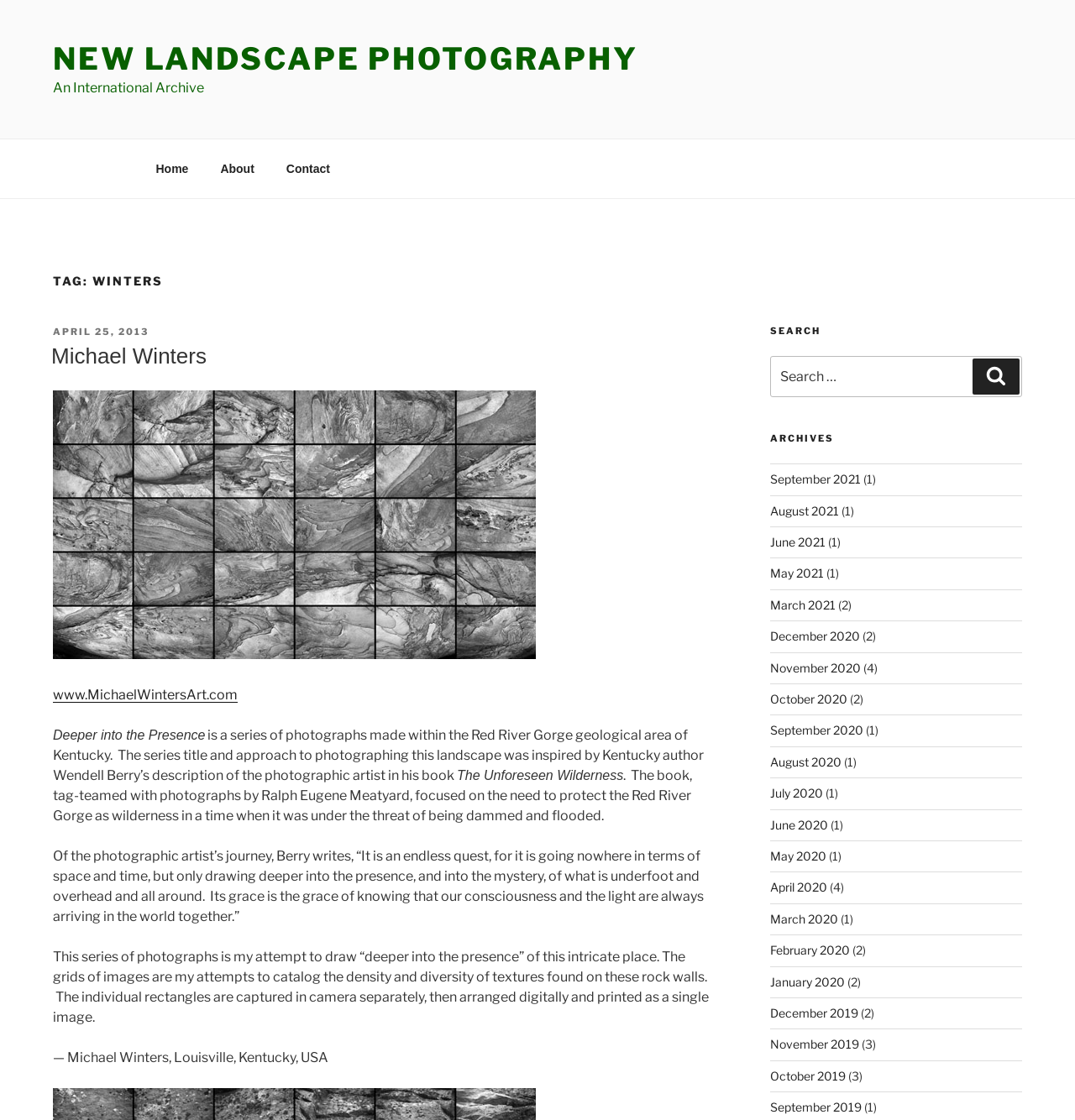Identify the bounding box coordinates of the clickable region required to complete the instruction: "Contact the author". The coordinates should be given as four float numbers within the range of 0 and 1, i.e., [left, top, right, bottom].

[0.253, 0.132, 0.321, 0.169]